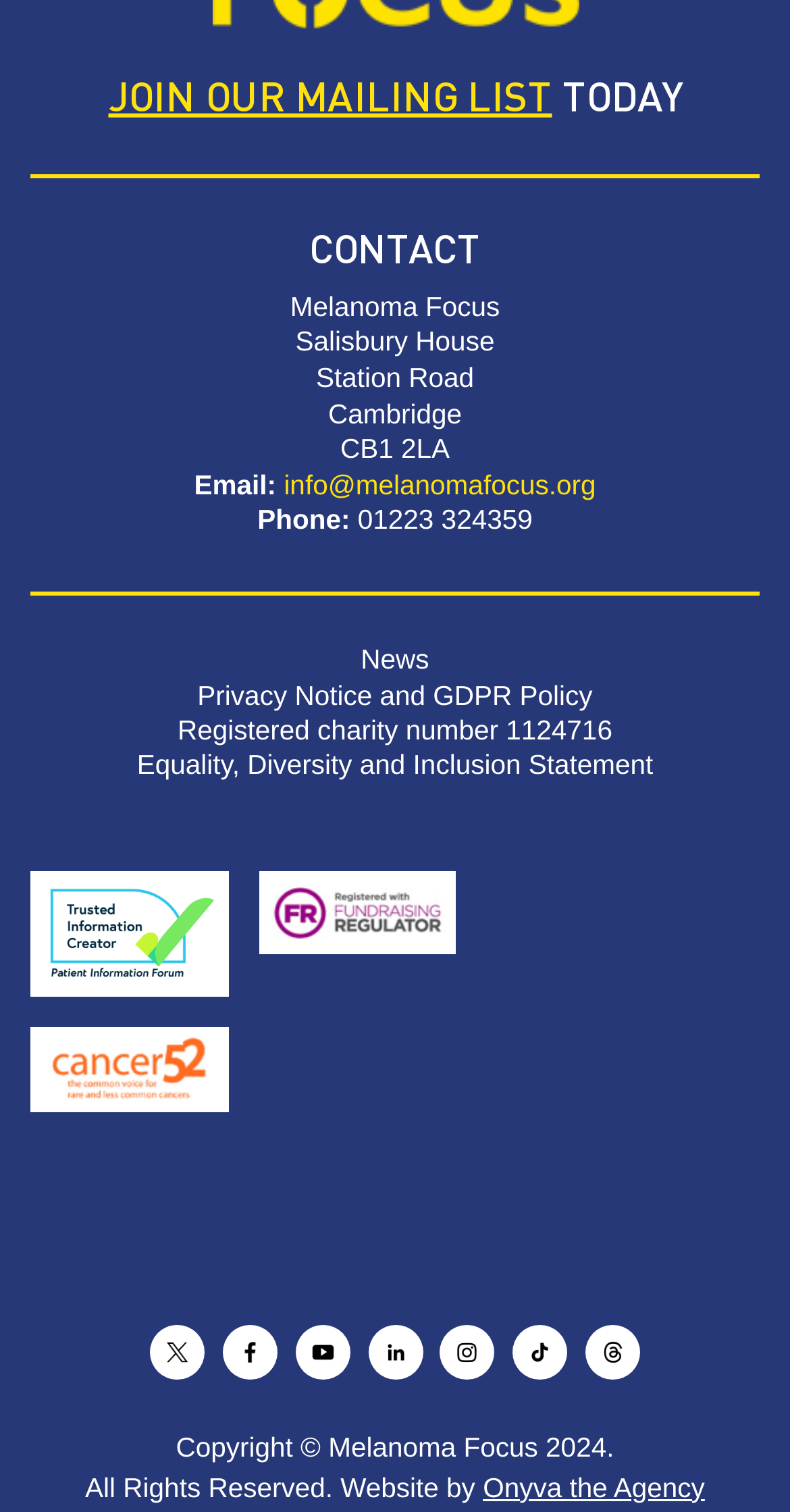Find the bounding box coordinates of the clickable region needed to perform the following instruction: "View the Privacy Notice and GDPR Policy". The coordinates should be provided as four float numbers between 0 and 1, i.e., [left, top, right, bottom].

[0.25, 0.45, 0.75, 0.47]